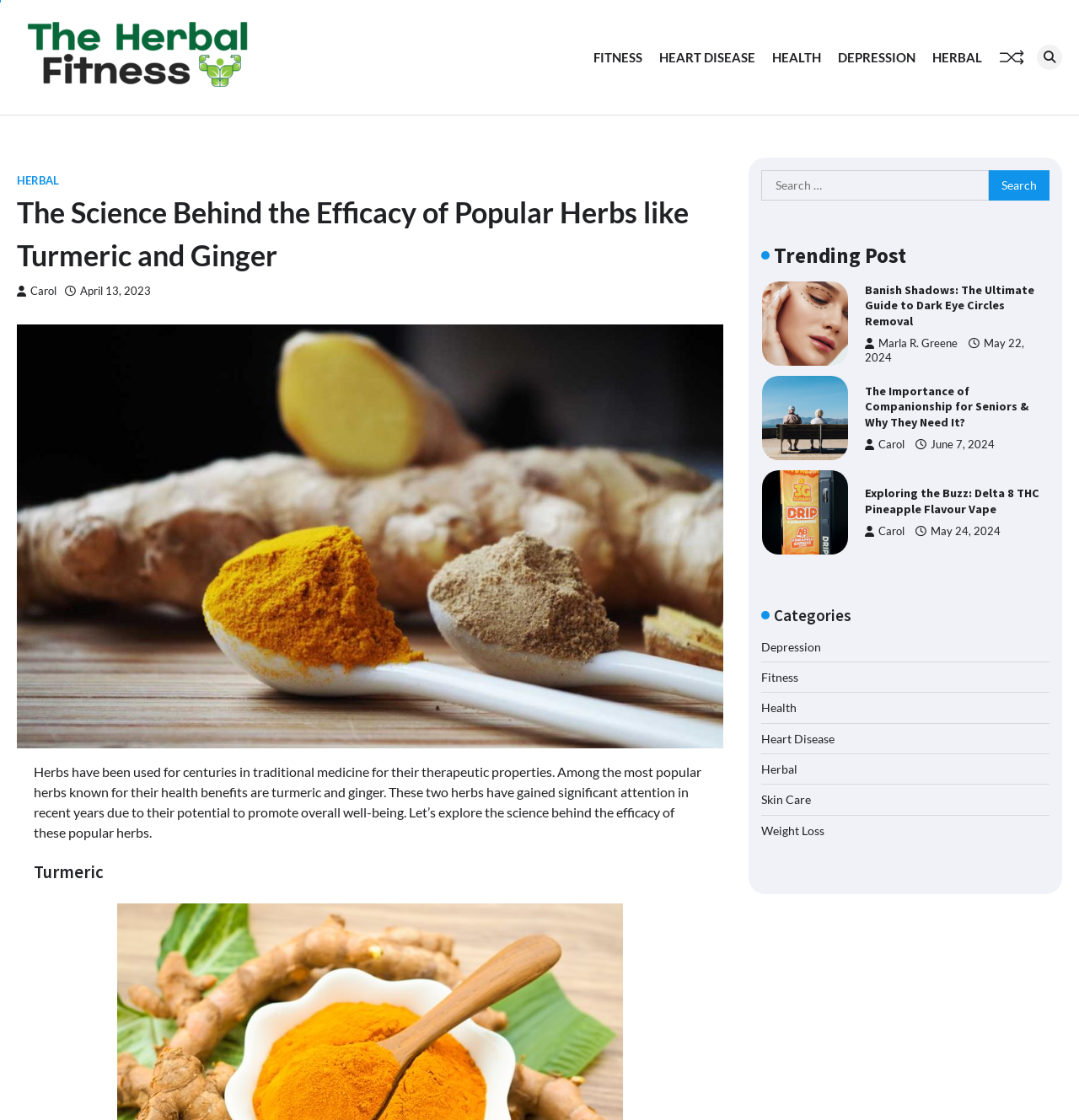What is the category of the post 'The Ultimate Guide to Dark Eye Circles Removal'?
Look at the image and construct a detailed response to the question.

The post 'The Ultimate Guide to Dark Eye Circles Removal' is listed under the 'Trending Post' section, and based on its title, it can be categorized under 'Health'.